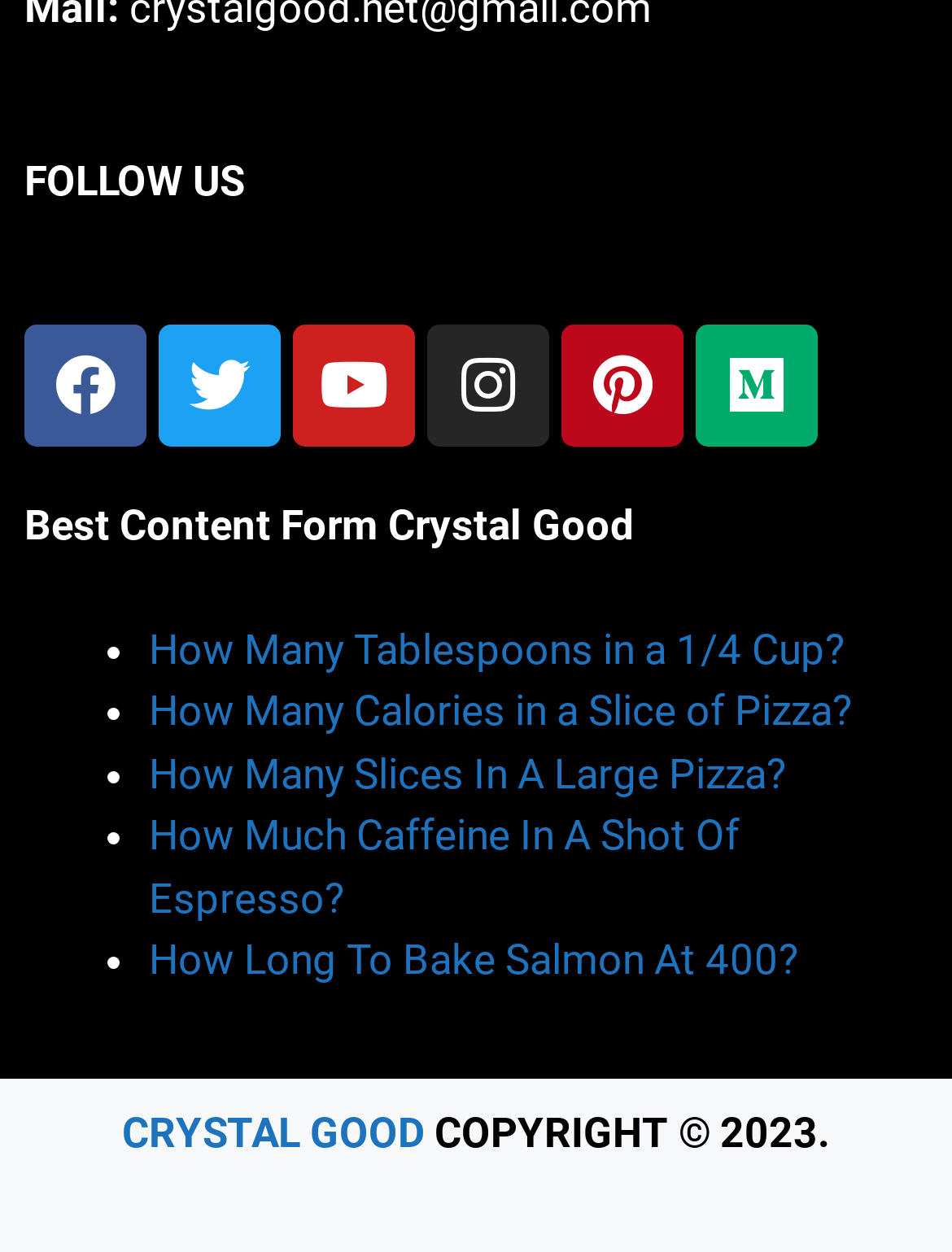Use one word or a short phrase to answer the question provided: 
What social media platforms can you follow Crystal Good on?

Facebook, Twitter, Youtube, Instagram, Pinterest, Medium